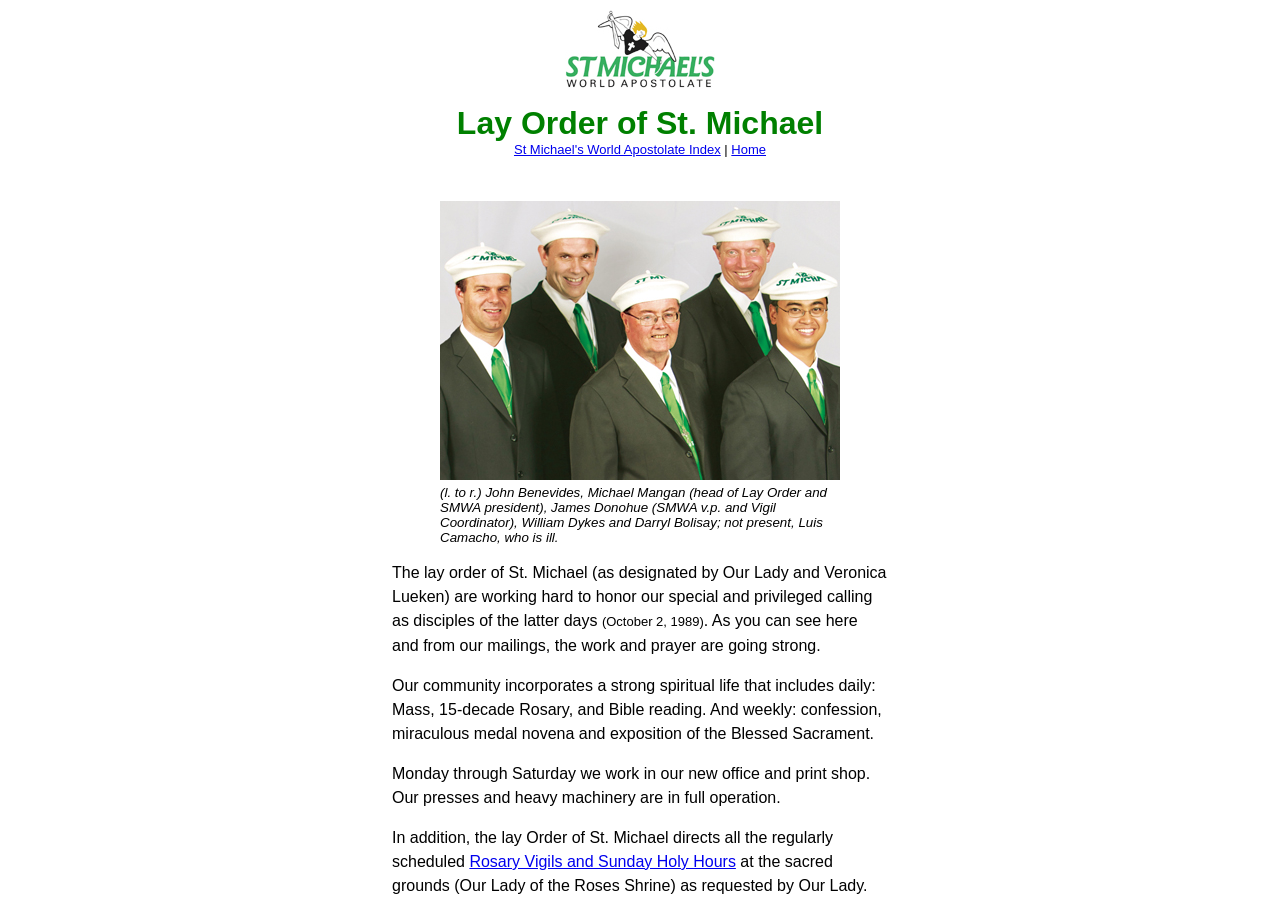What is the name of the shrine mentioned?
Please respond to the question thoroughly and include all relevant details.

I found this answer by looking at the root element's text, which mentions 'Our Lady of the Roses Mary Help of Mothers Shrine' as part of the title.